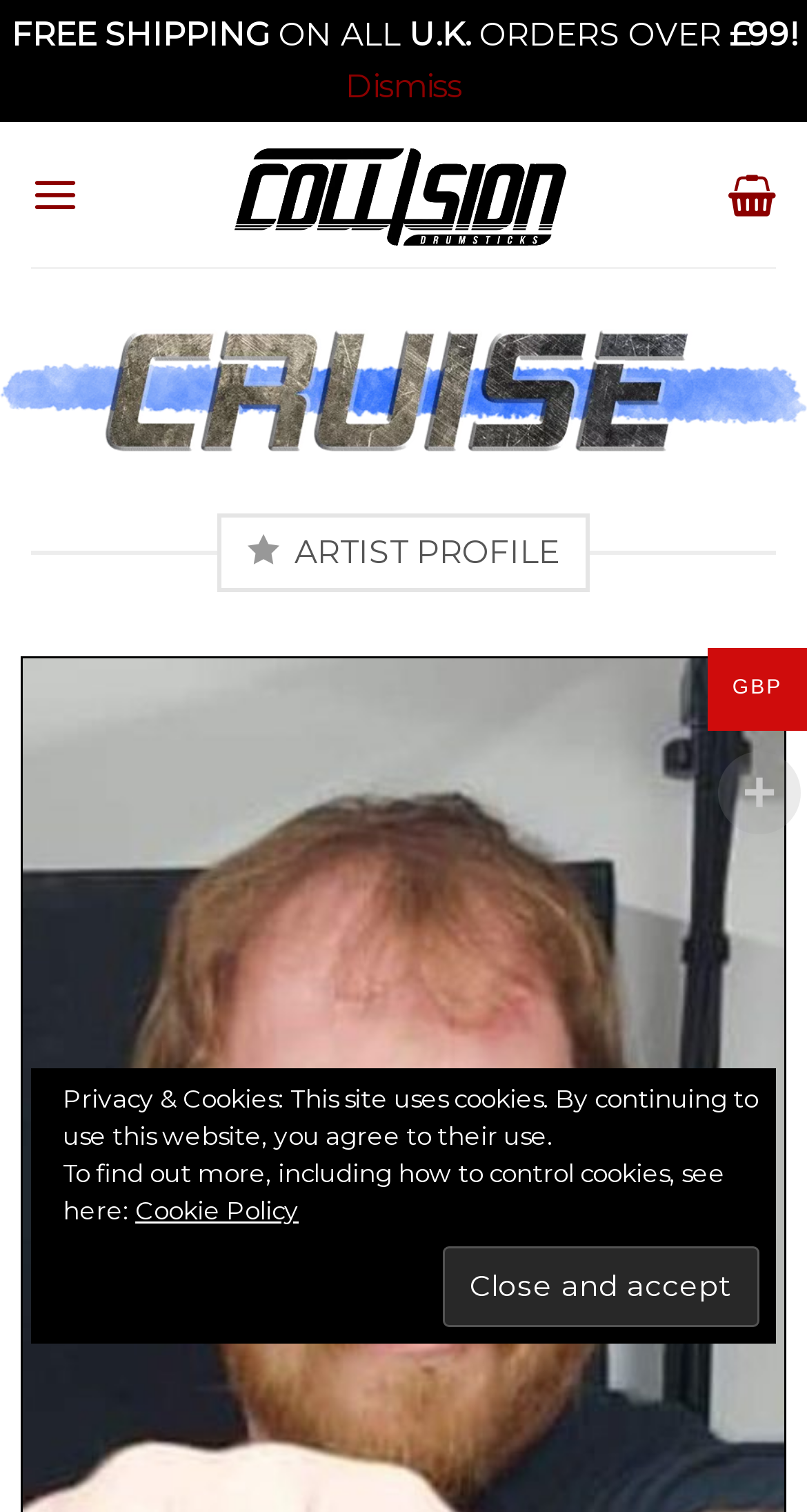Carefully examine the image and provide an in-depth answer to the question: What is the link to learn more about cookies?

I found the link to learn more about cookies by looking at the bottom section of the webpage, where it says 'To find out more, including how to control cookies, see here:' and the link is located nearby.